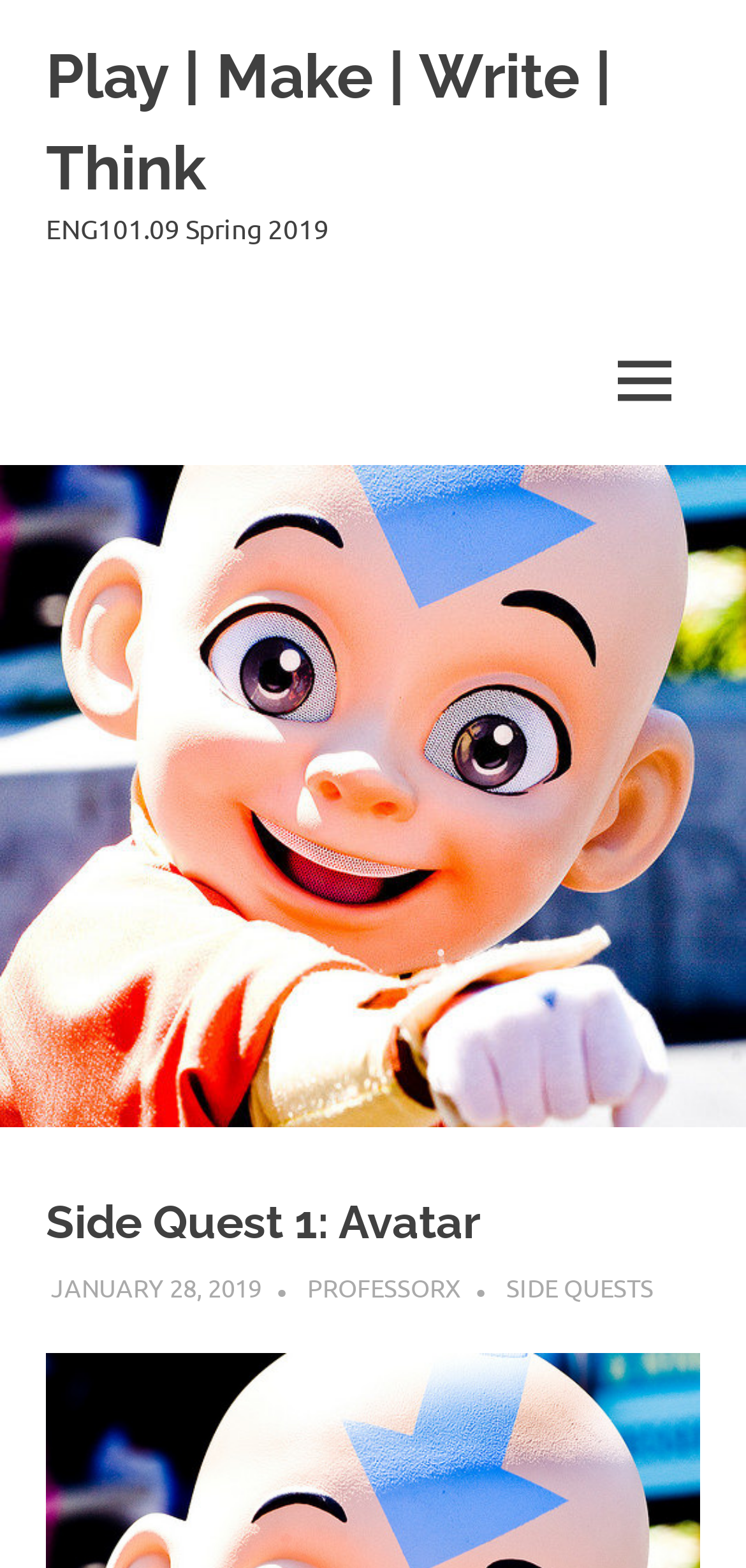Using the provided description: "January 28, 2019", find the bounding box coordinates of the corresponding UI element. The output should be four float numbers between 0 and 1, in the format [left, top, right, bottom].

[0.068, 0.811, 0.35, 0.831]